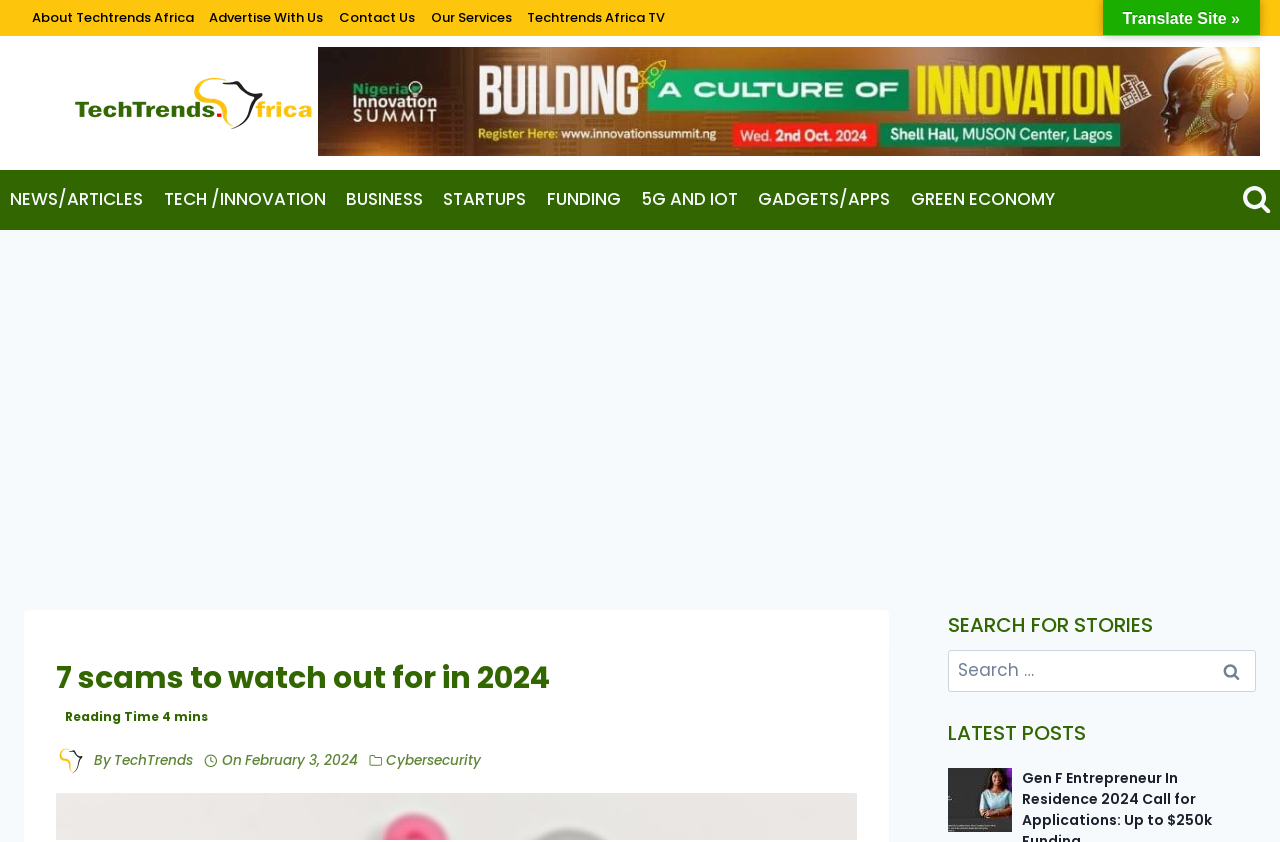Please specify the coordinates of the bounding box for the element that should be clicked to carry out this instruction: "Read the 'Gen-F-Initiative' post". The coordinates must be four float numbers between 0 and 1, formatted as [left, top, right, bottom].

[0.741, 0.912, 0.791, 0.988]